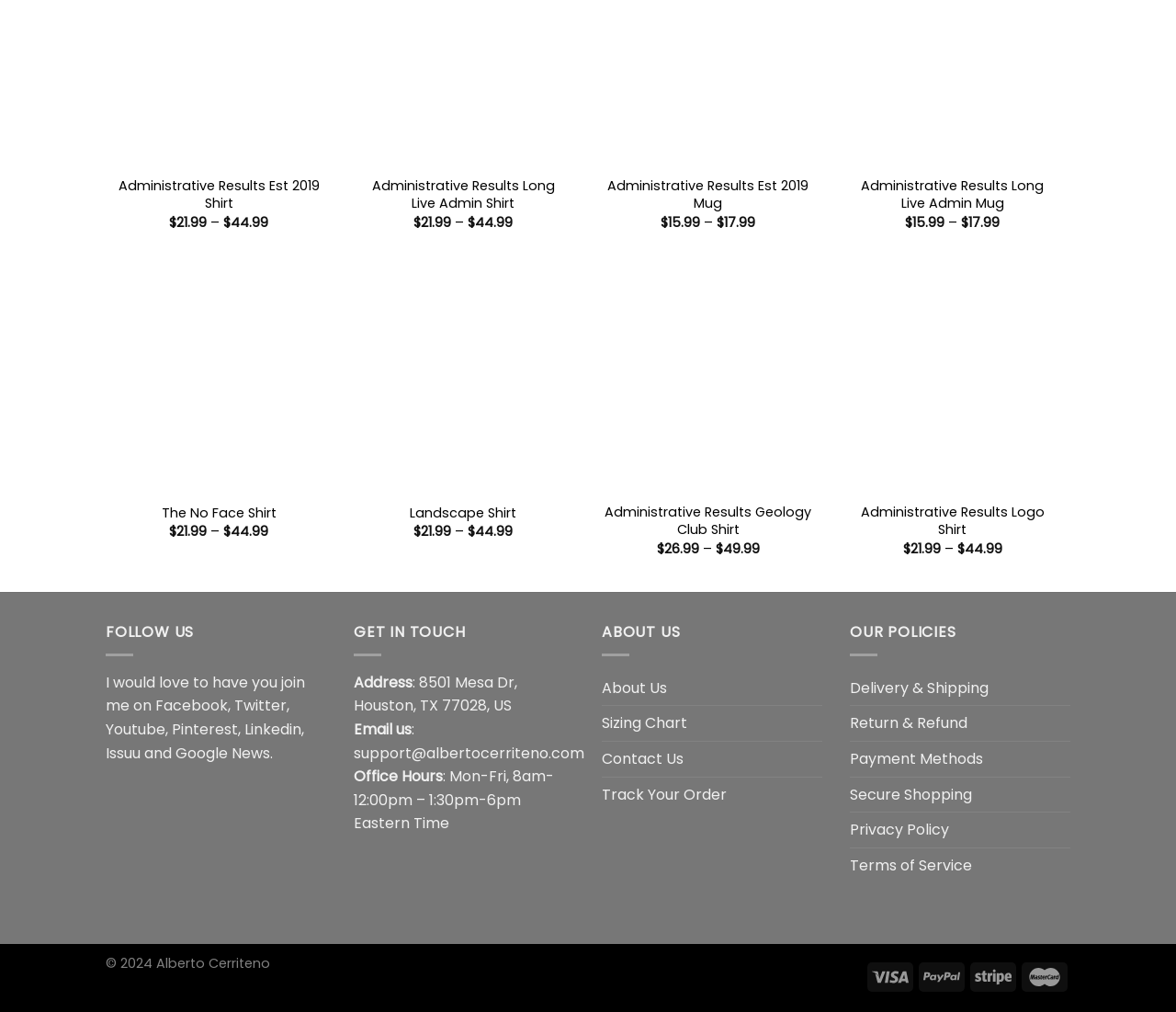How many shirt products are there?
Based on the visual, give a brief answer using one word or a short phrase.

8